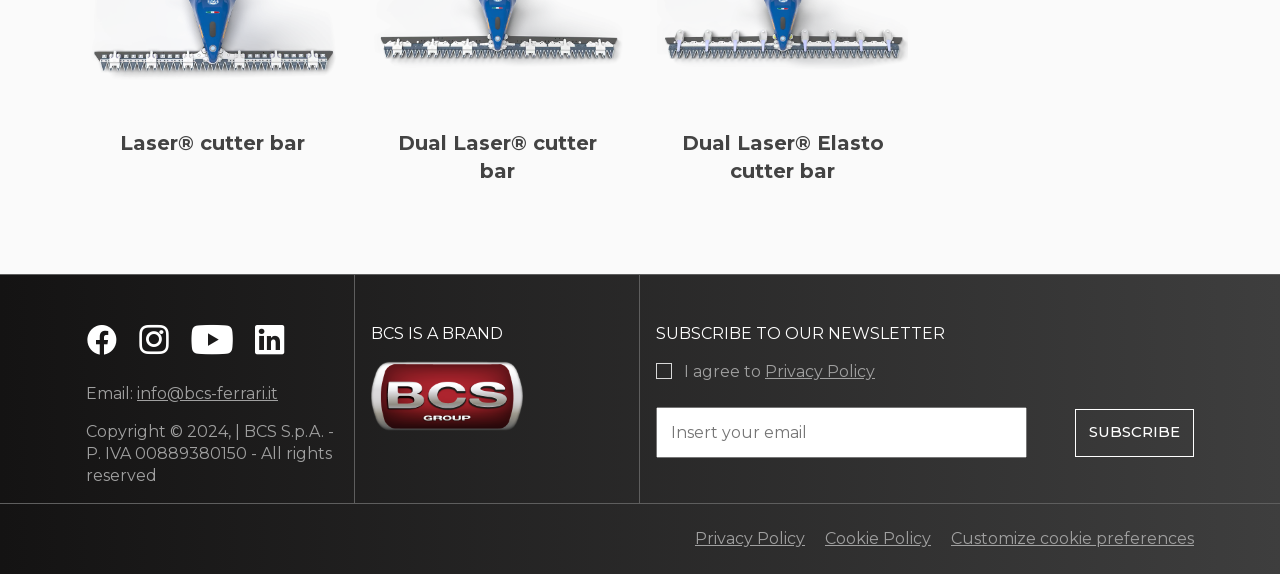Locate the bounding box coordinates of the item that should be clicked to fulfill the instruction: "Click the BCS-Barra-Falciante-Laser-alto_card-1 link".

[0.068, 0.014, 0.264, 0.047]